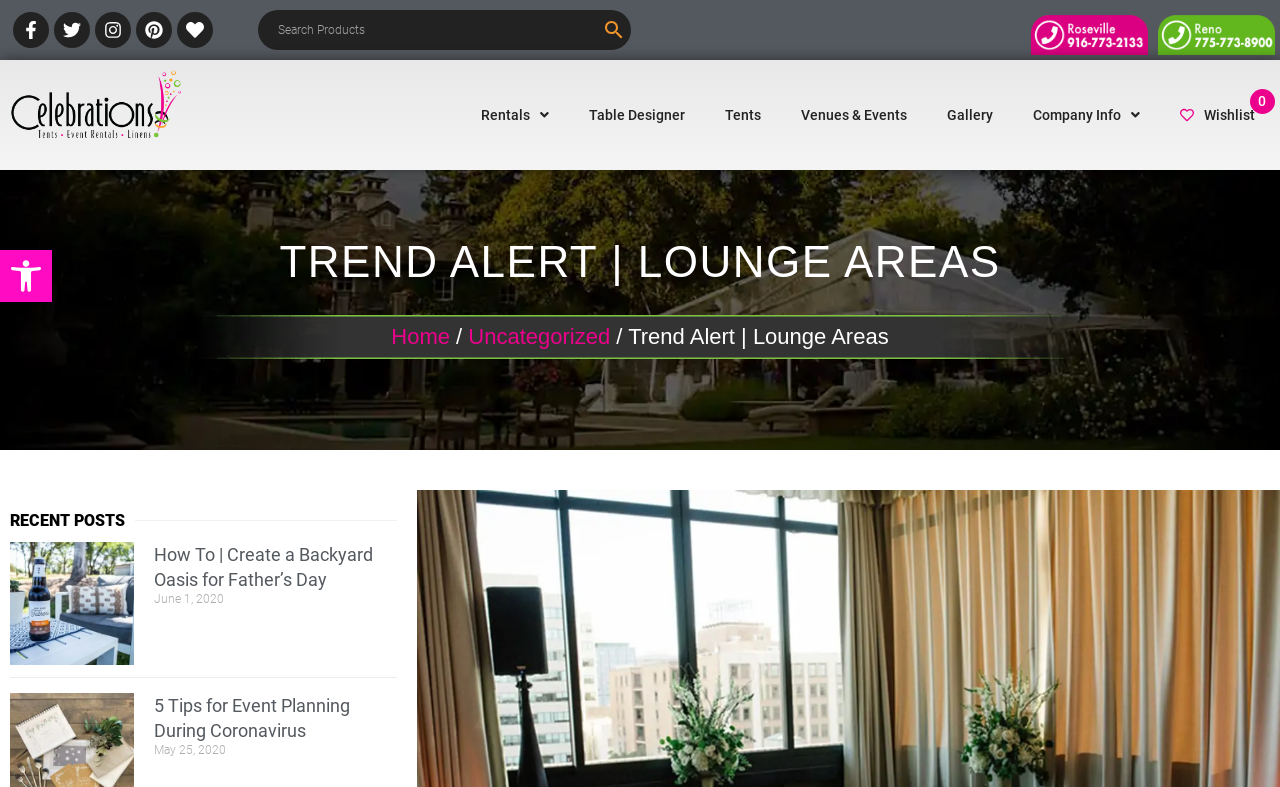What is the topic of the first recent post?
Please describe in detail the information shown in the image to answer the question.

I analyzed the 'RECENT POSTS' section and found the first article with a heading 'How To | Create a Backyard Oasis for Father’s Day'. This is the topic of the first recent post.